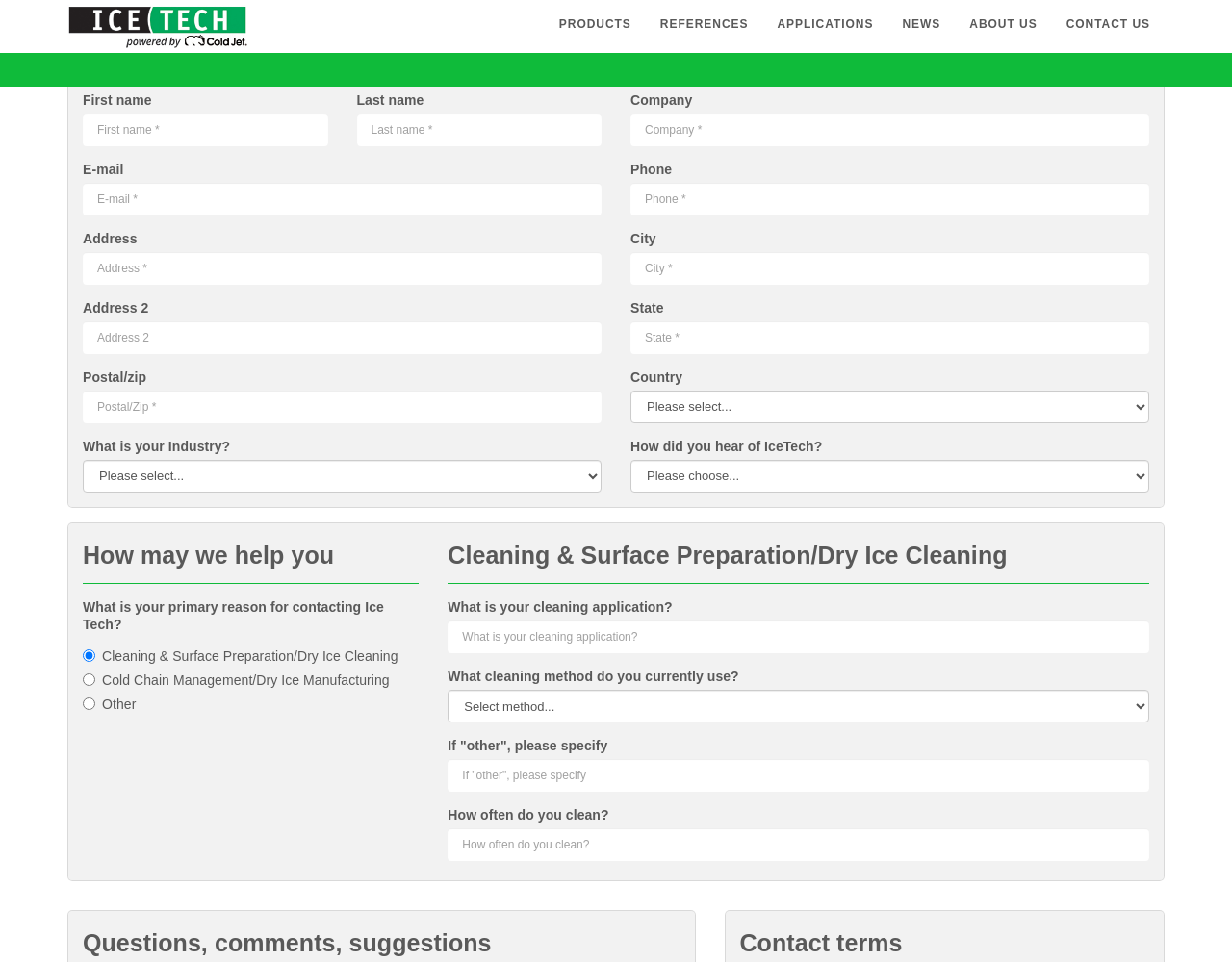What is the purpose of this webpage?
Please look at the screenshot and answer using one word or phrase.

Contact Form